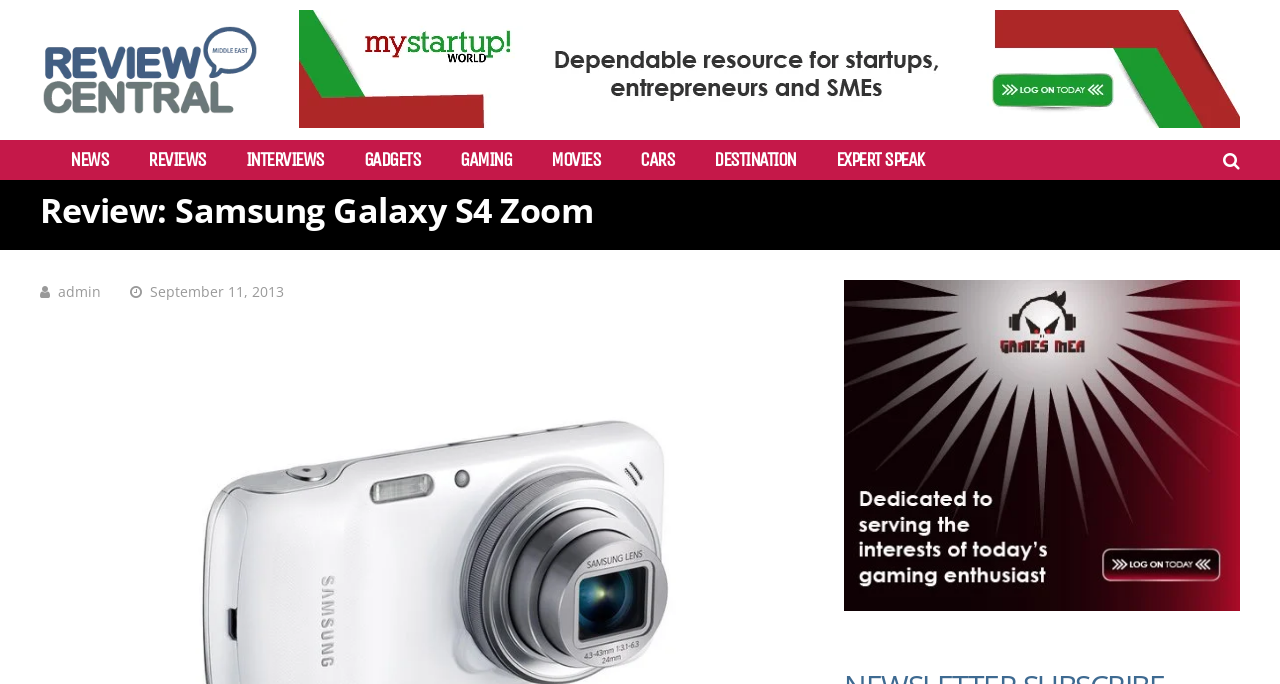Is the reviewer an administrator?
Based on the screenshot, answer the question with a single word or phrase.

Yes